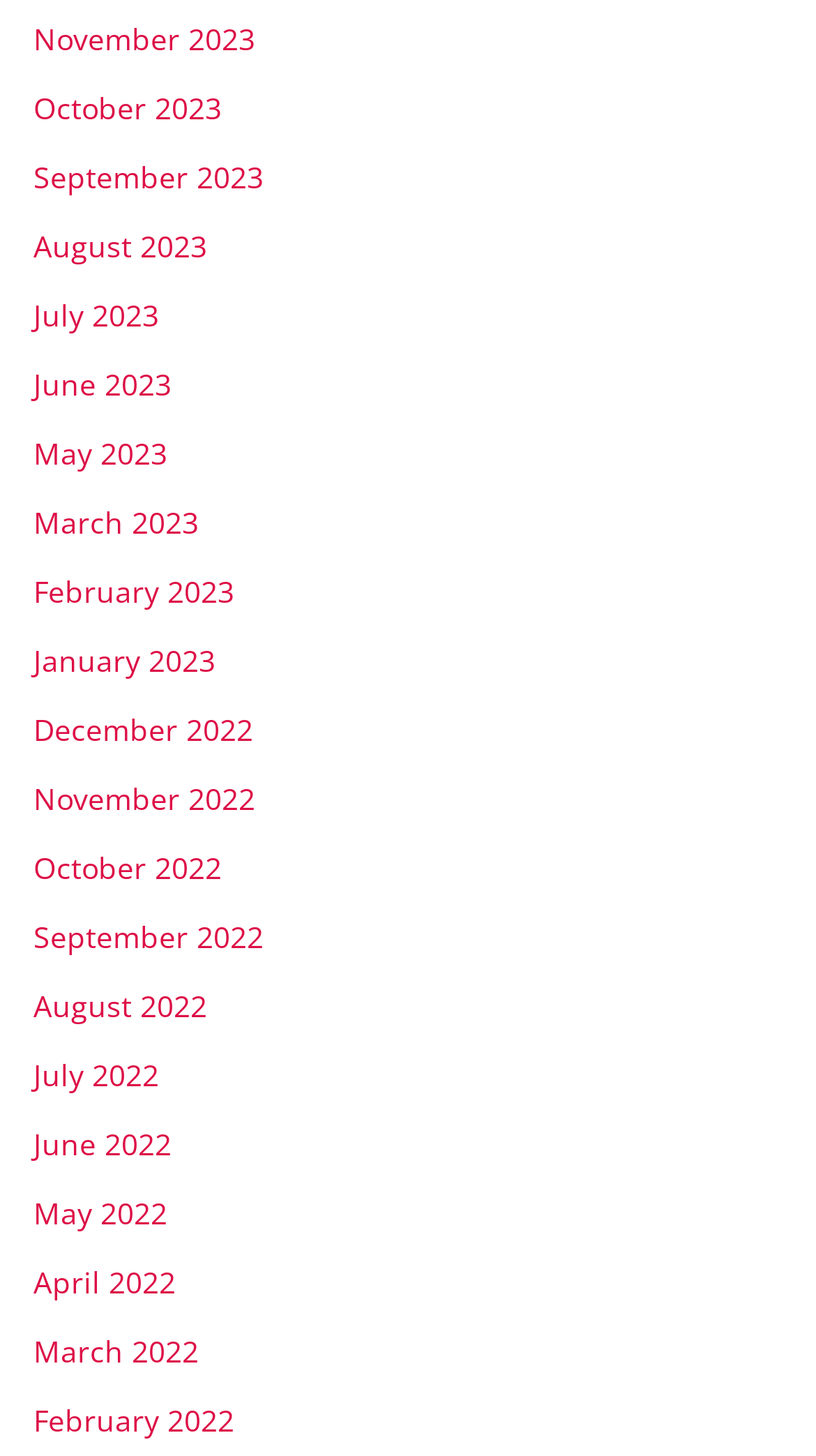Provide the bounding box coordinates for the UI element that is described by this text: "February 2023". The coordinates should be in the form of four float numbers between 0 and 1: [left, top, right, bottom].

[0.041, 0.392, 0.287, 0.42]